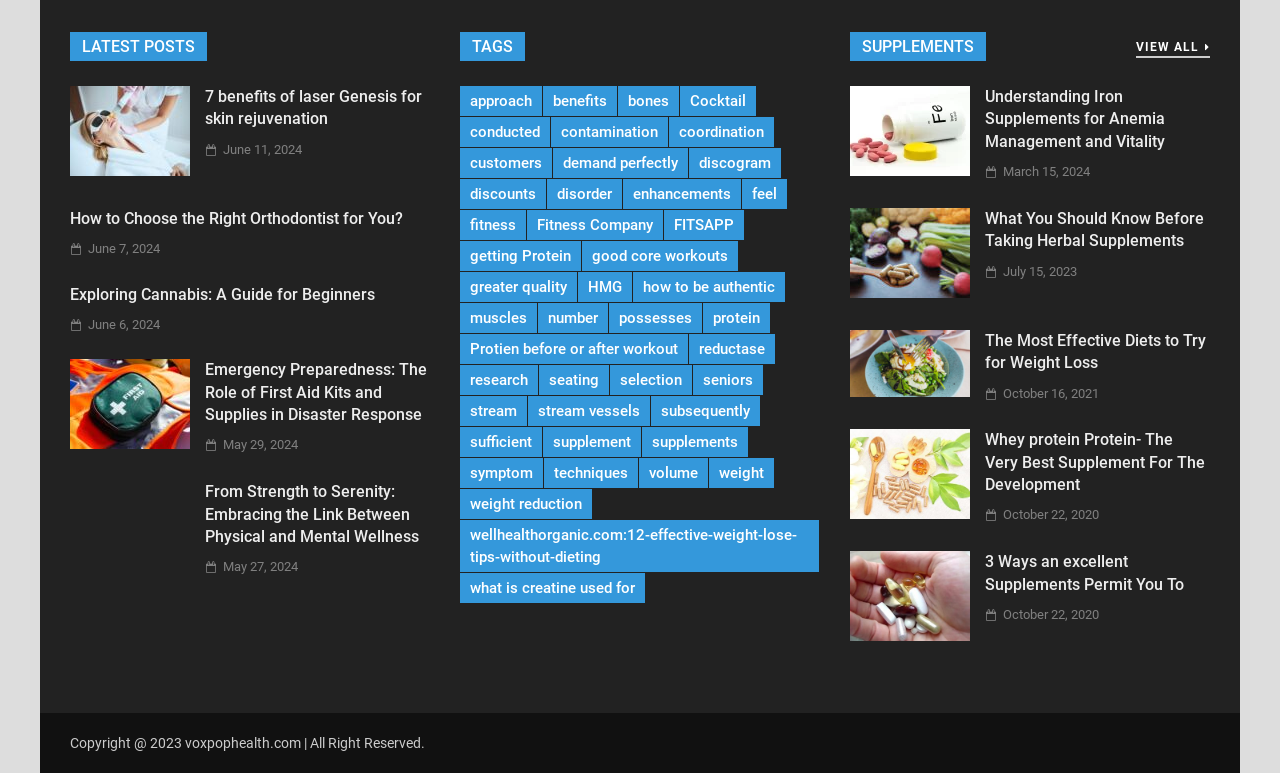Please identify the bounding box coordinates of the area I need to click to accomplish the following instruction: "Learn about 'Understanding Iron Supplements for Anemia Management and Vitality'".

[0.664, 0.208, 0.758, 0.233]